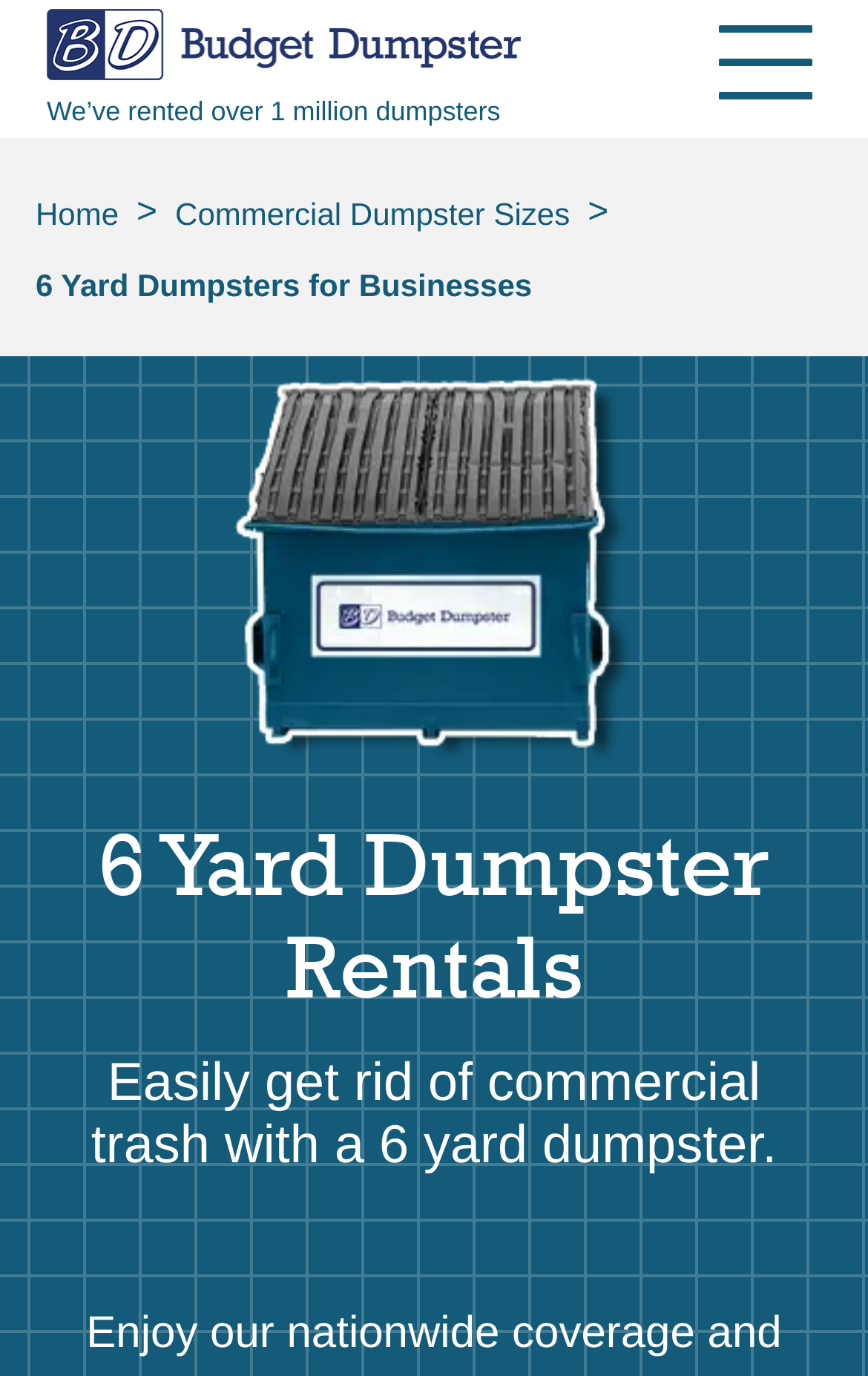Please identify the bounding box coordinates of the clickable element to fulfill the following instruction: "Click the 'Request a Quote' link". The coordinates should be four float numbers between 0 and 1, i.e., [left, top, right, bottom].

[0.041, 0.112, 0.959, 0.164]